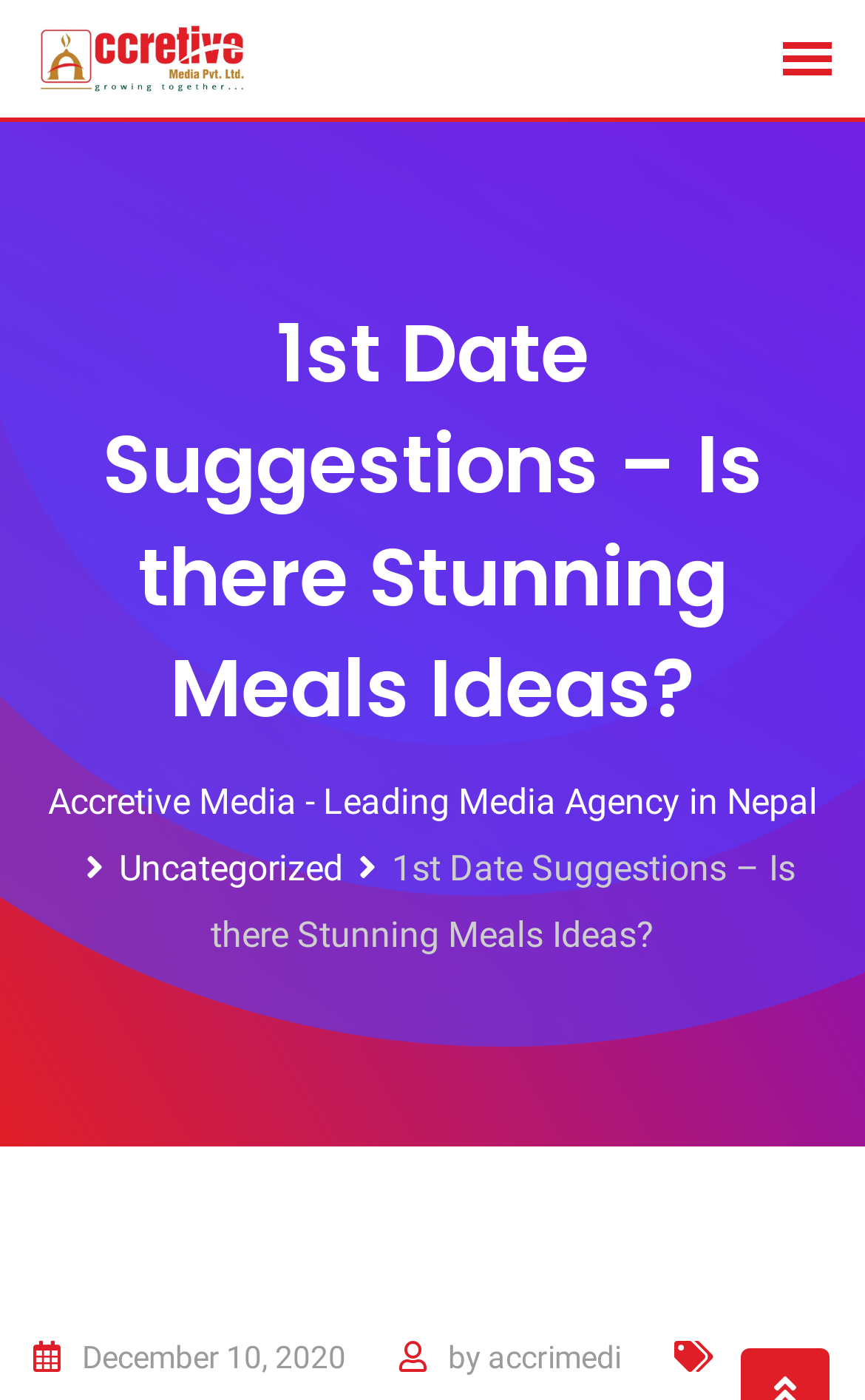Summarize the webpage with a detailed and informative caption.

The webpage appears to be a blog post or article page. At the top left, there is a logo or icon, accompanied by a link. To the right of this, there is another link. 

The main heading, "1st Date Suggestions – Is there Stunning Meals Ideas?", is prominently displayed in the middle of the page, taking up a significant amount of vertical space. 

Below the heading, there is a link to "Accretive Media - Leading Media Agency in Nepal", which is positioned near the top of the page. Further down, there is a link to "Uncategorized", situated to the left of the page. 

The main content of the page is a text block, which has the same title as the main heading. This text block is positioned below the links and takes up a significant amount of space on the page. 

At the bottom of the page, there is a footer section that contains the date "December 10, 2020", followed by the text "by" and a link to "accrimedi".